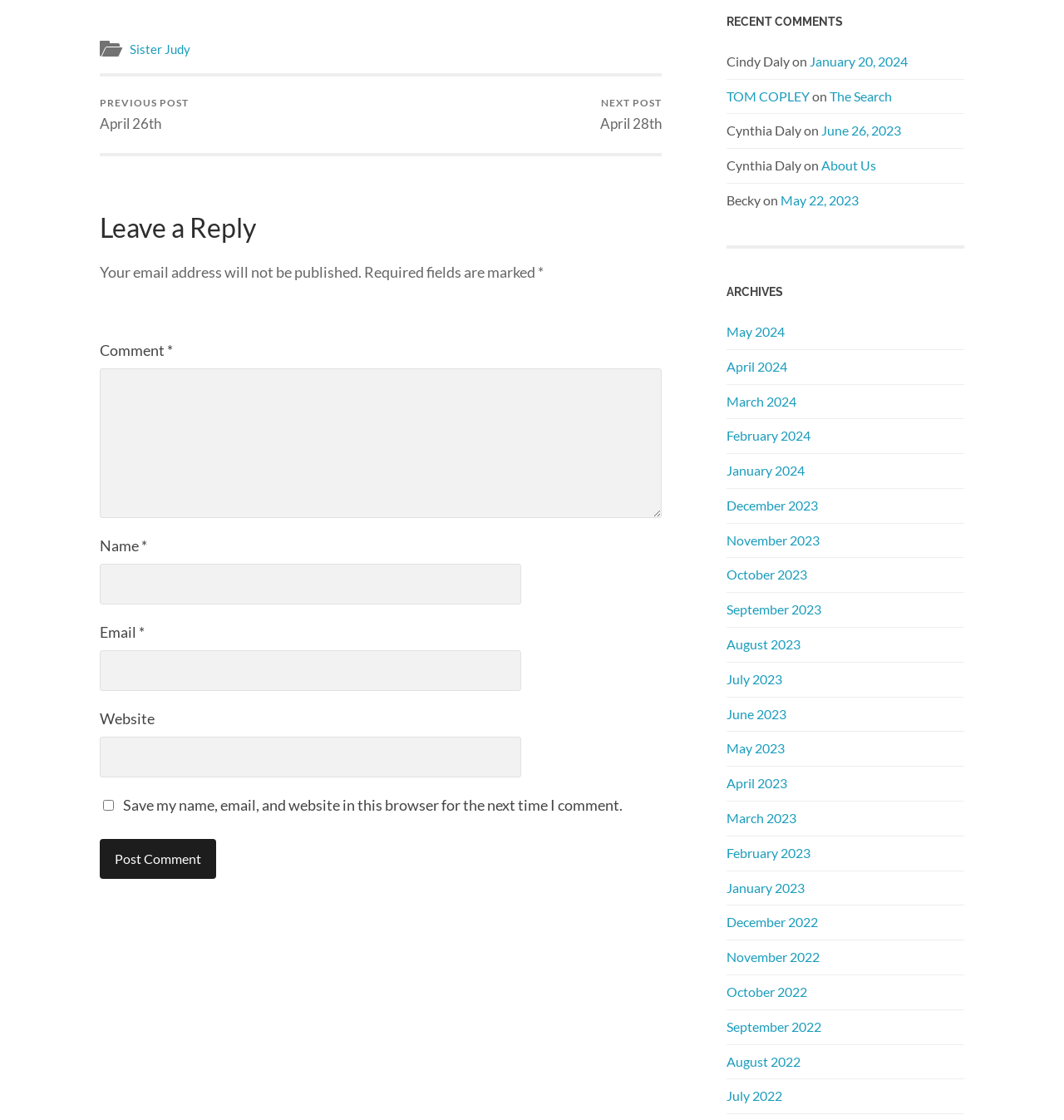Identify the bounding box coordinates of the clickable region to carry out the given instruction: "Post a comment".

[0.094, 0.749, 0.203, 0.785]